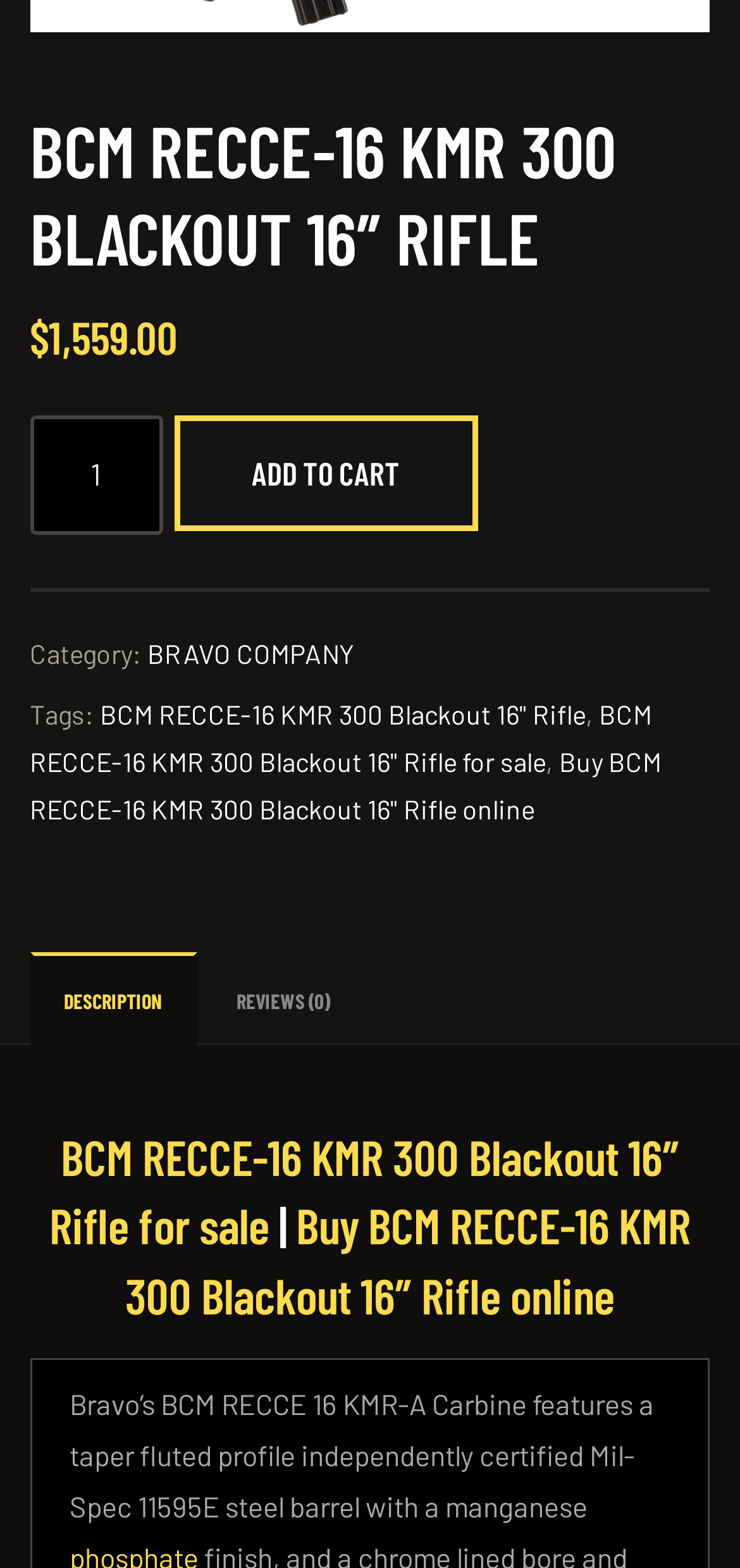Can you find the bounding box coordinates for the UI element given this description: "Description"? Provide the coordinates as four float numbers between 0 and 1: [left, top, right, bottom].

[0.045, 0.61, 0.26, 0.668]